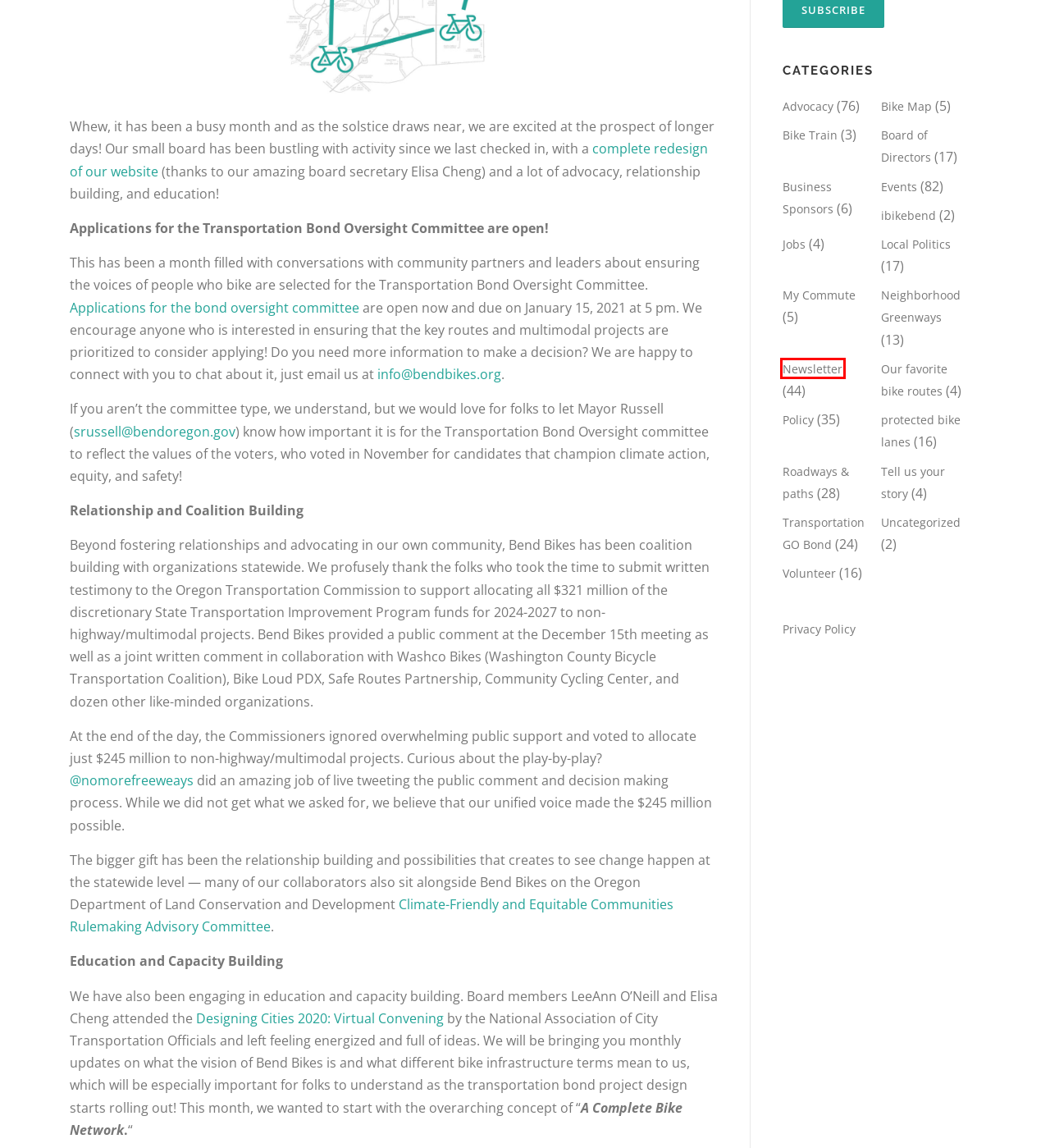You are given a webpage screenshot where a red bounding box highlights an element. Determine the most fitting webpage description for the new page that loads after clicking the element within the red bounding box. Here are the candidates:
A. Newsletter Archives - Bend Bikes
B. Bike Train Archives - Bend Bikes
C. Volunteer Archives - Bend Bikes
D. protected bike lanes Archives - Bend Bikes
E. Bike Map Archives - Bend Bikes
F. Policy Archives - Bend Bikes
G. Tell us your story Archives - Bend Bikes
H. Roadways & paths Archives - Bend Bikes

A